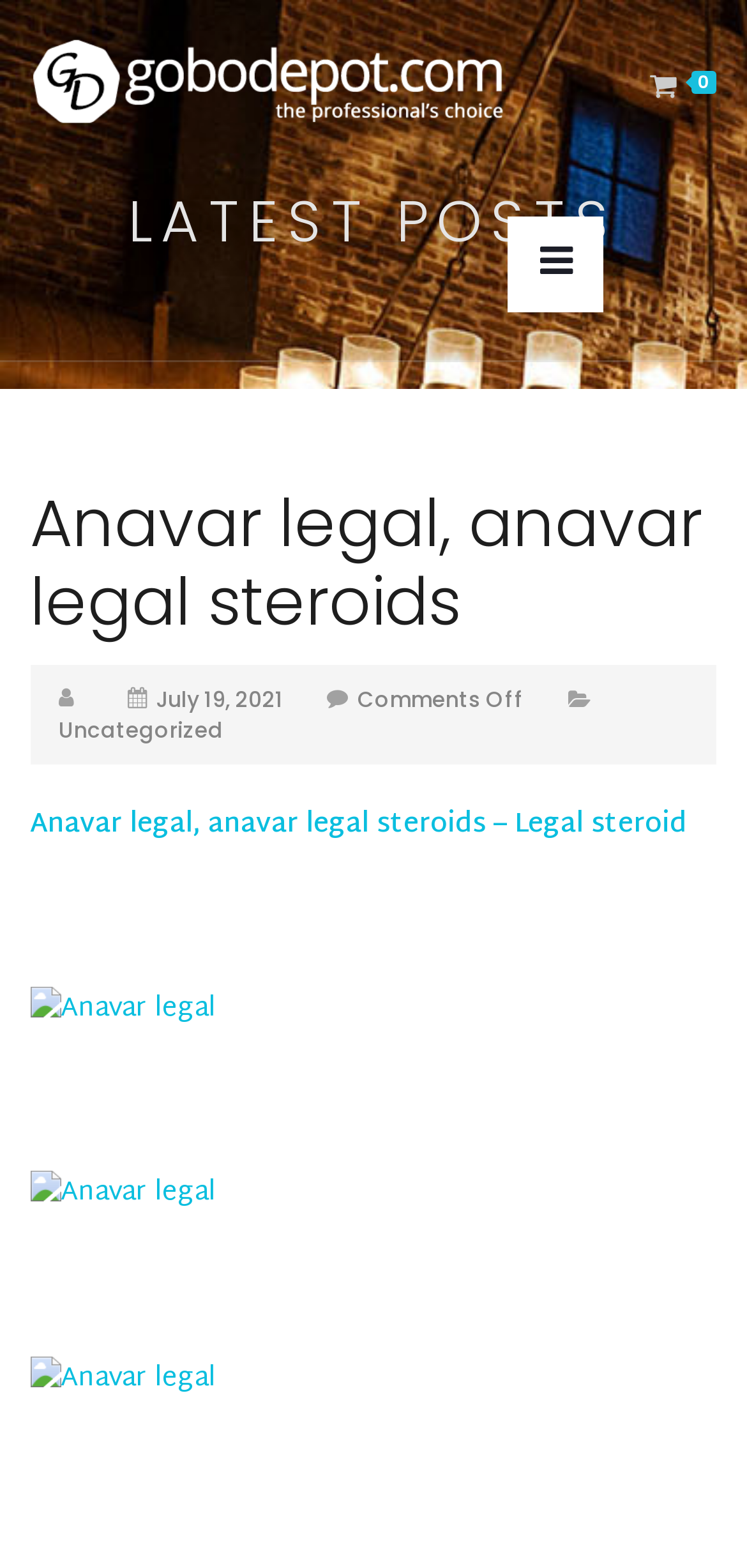Please specify the bounding box coordinates of the clickable region necessary for completing the following instruction: "visit Uncategorized category". The coordinates must consist of four float numbers between 0 and 1, i.e., [left, top, right, bottom].

[0.078, 0.456, 0.299, 0.475]